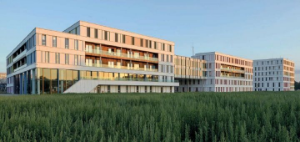What is the color of the sky in the background?
Could you please answer the question thoroughly and with as much detail as possible?

The caption describes the setting as having a clear sky, illuminated by soft natural light, giving it a warm ambiance.